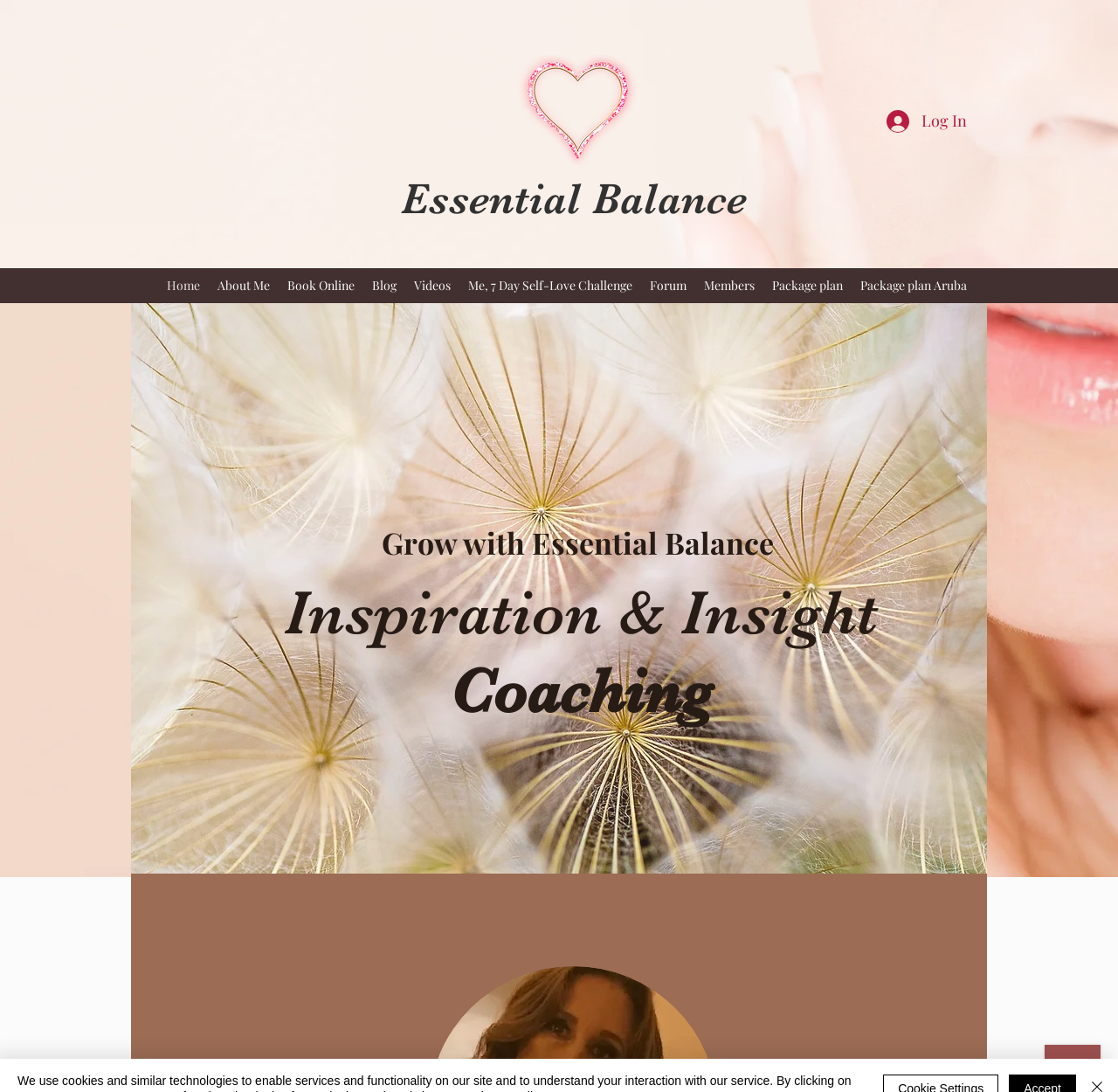What is the purpose of the button on the top-right corner?
Please ensure your answer to the question is detailed and covers all necessary aspects.

The button element with the text 'Log In' is located at the top-right corner of the webpage, suggesting its purpose is to allow users to log in to the website.